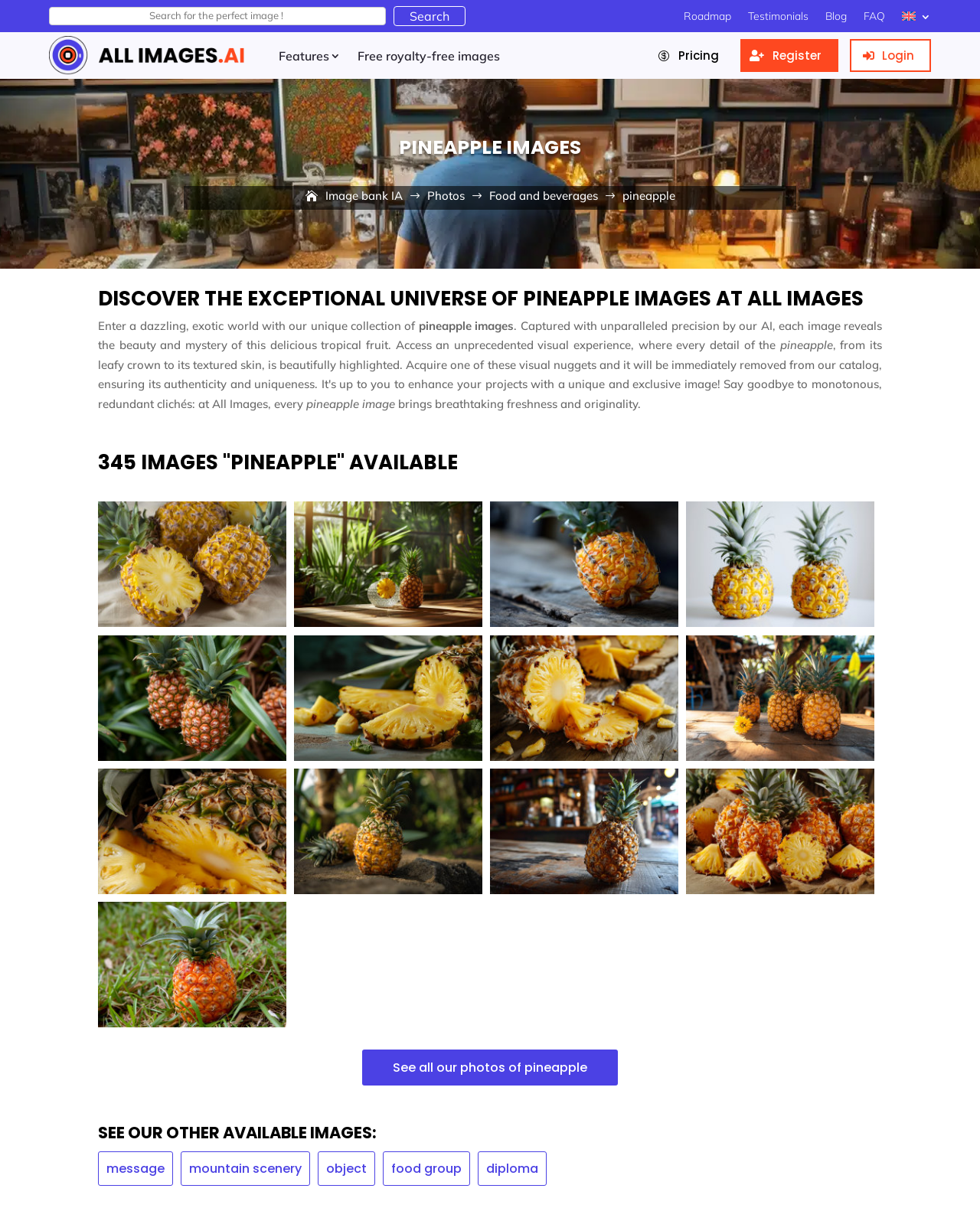Give a one-word or one-phrase response to the question:
What is the main theme of this webpage?

Pineapple images